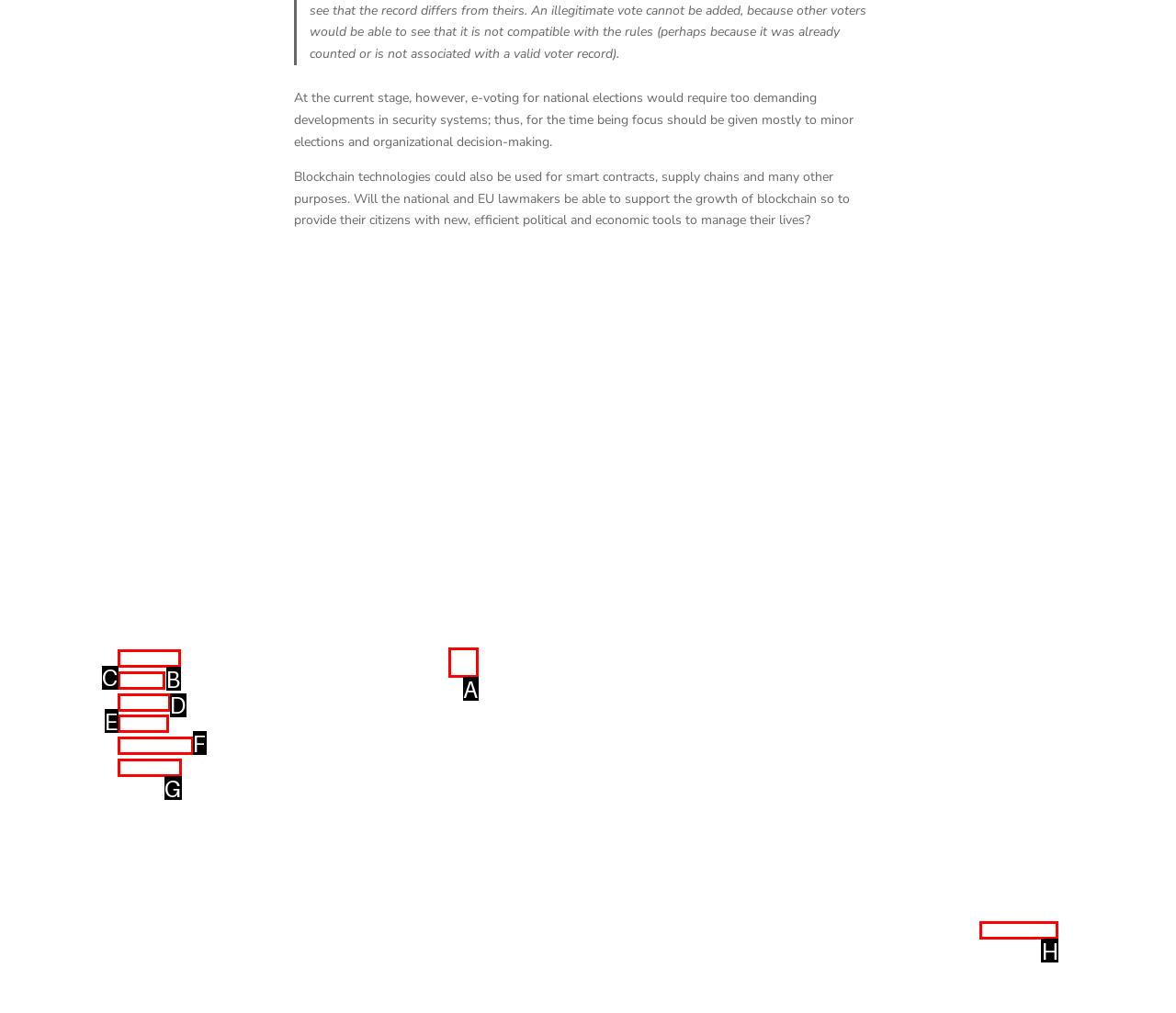Match the description: Our Blog to one of the options shown. Reply with the letter of the best match.

D